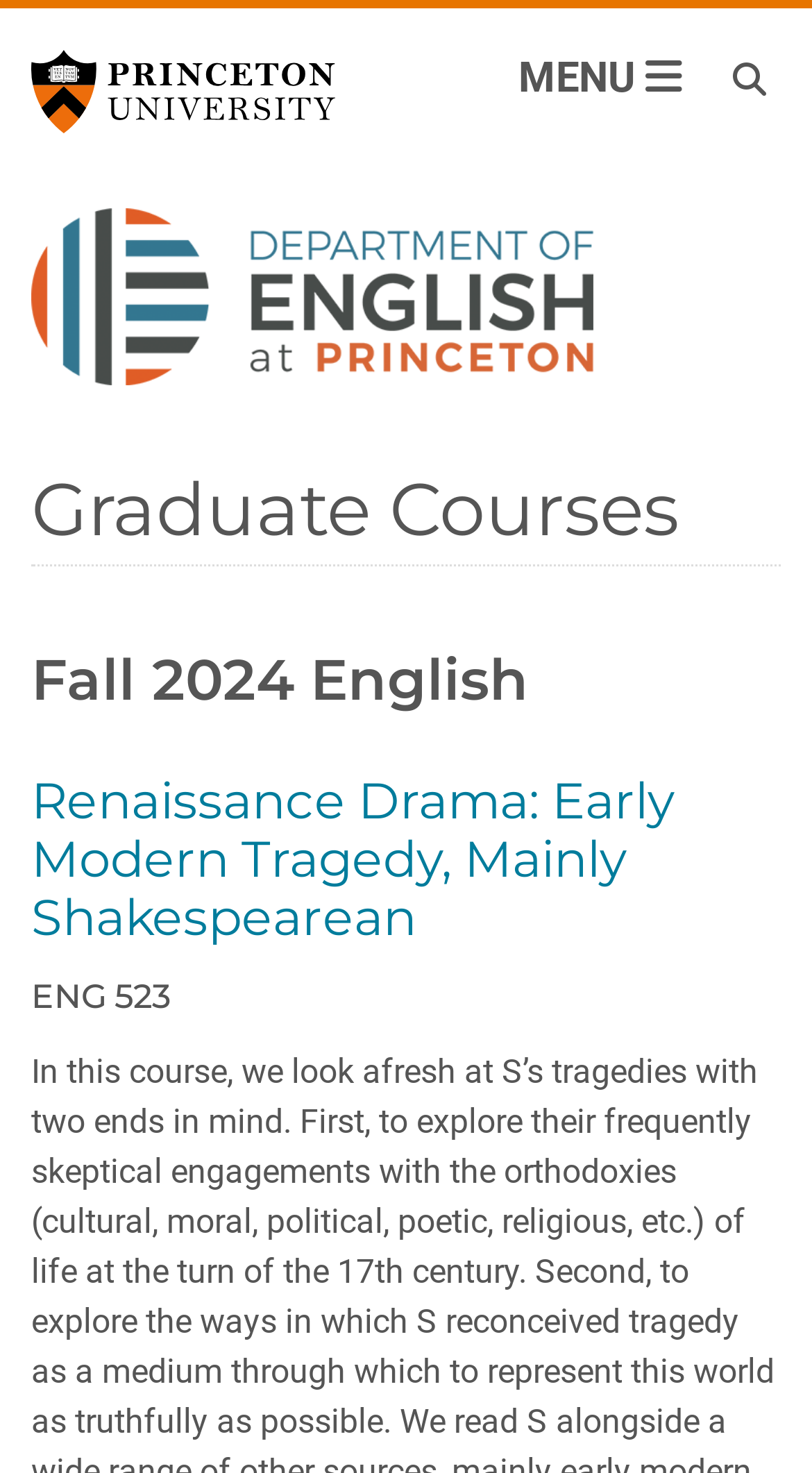What is the main menu toggle button label?
Please interpret the details in the image and answer the question thoroughly.

The answer can be found by looking at the button next to the 'Main Menu' heading, which has a label 'MENU'.